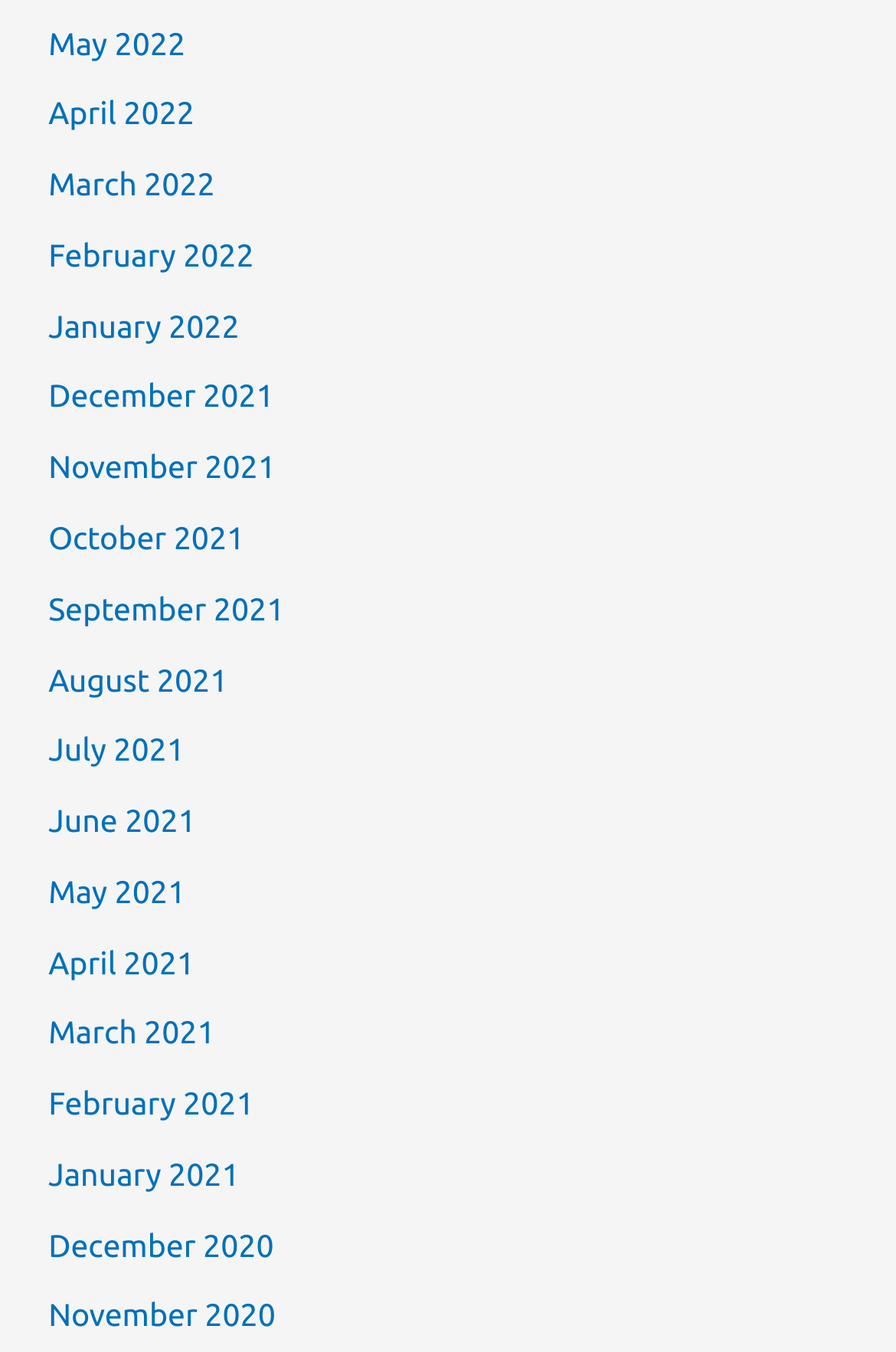Identify the bounding box coordinates of the region that should be clicked to execute the following instruction: "Go to the next job posting".

None